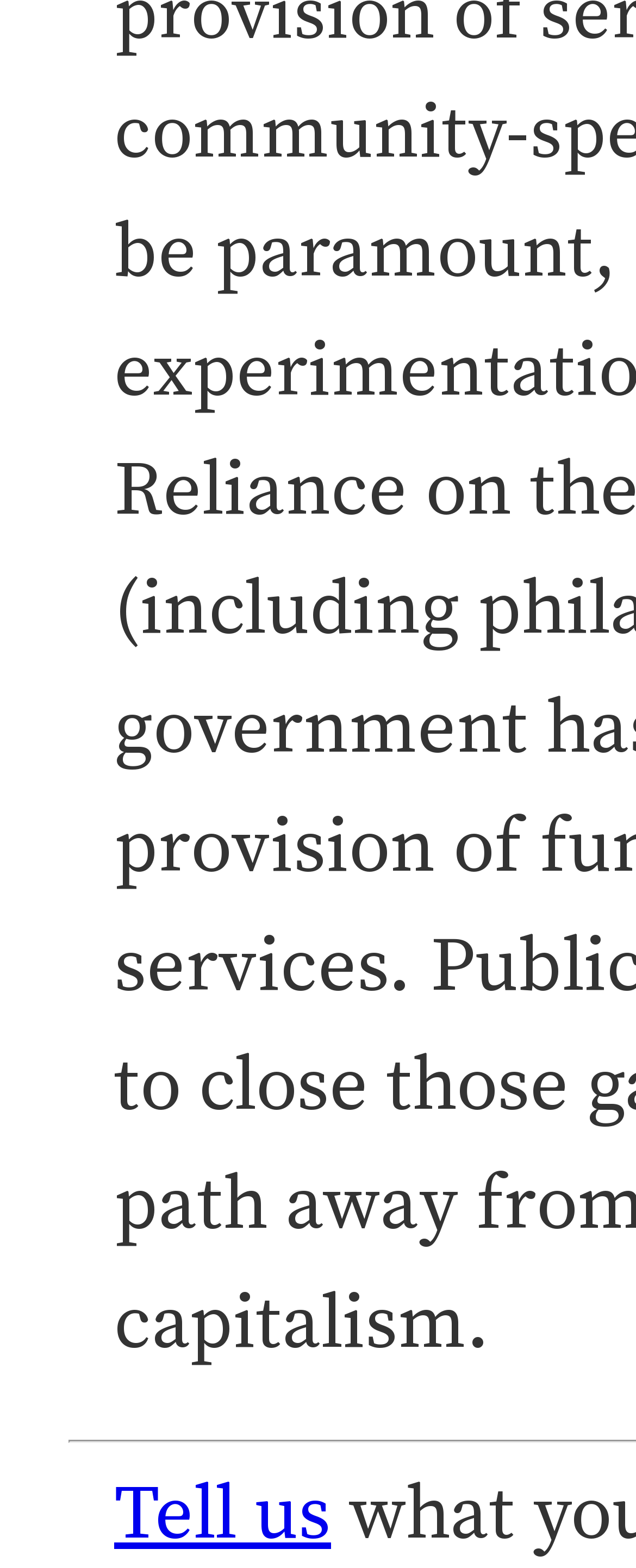Using the element description provided, determine the bounding box coordinates in the format (top-left x, top-left y, bottom-right x, bottom-right y). Ensure that all values are floating point numbers between 0 and 1. Element description: Tell us

[0.179, 0.937, 0.521, 0.996]